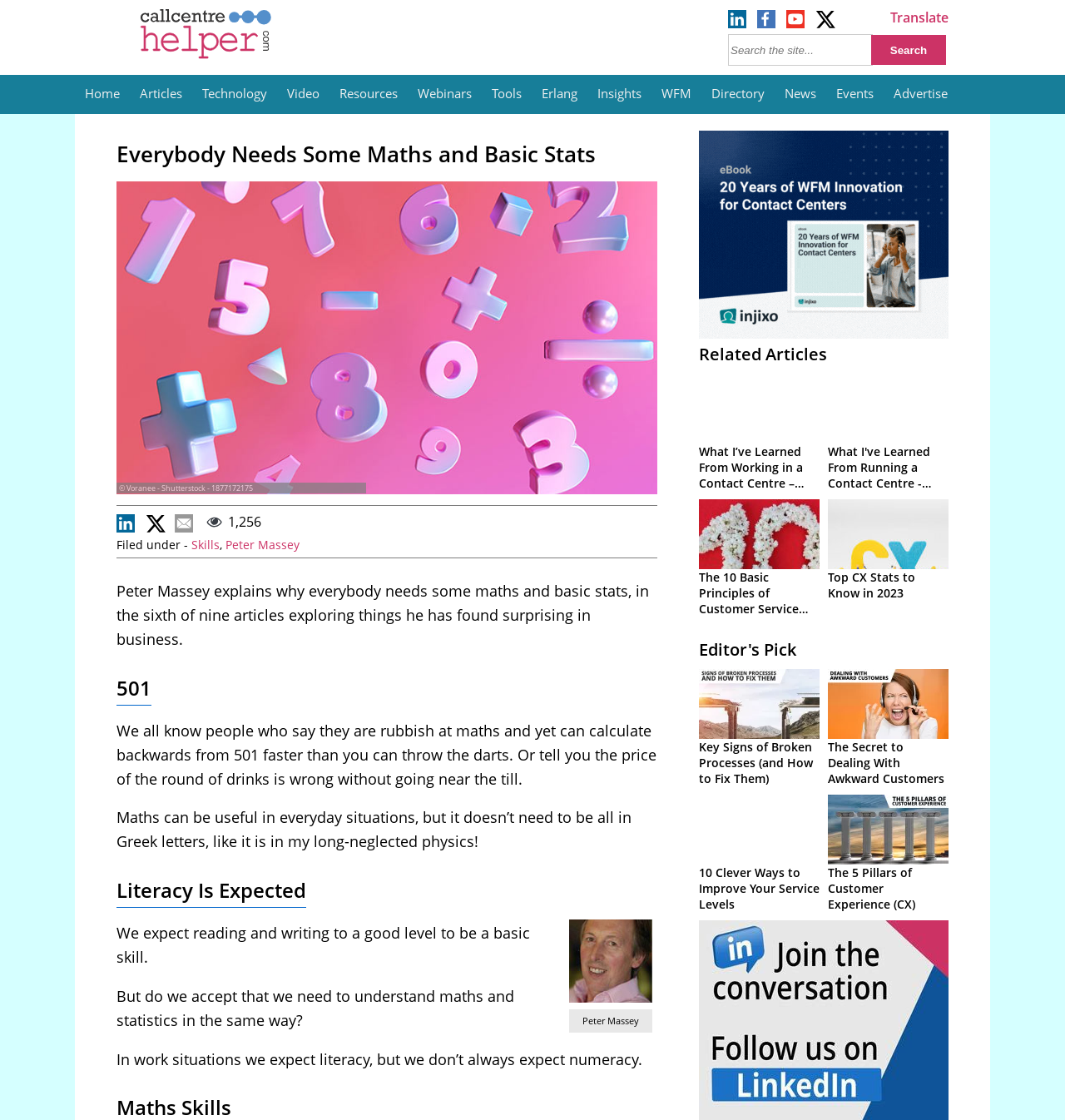Identify the bounding box coordinates of the region that should be clicked to execute the following instruction: "Search the site".

[0.684, 0.03, 0.82, 0.059]